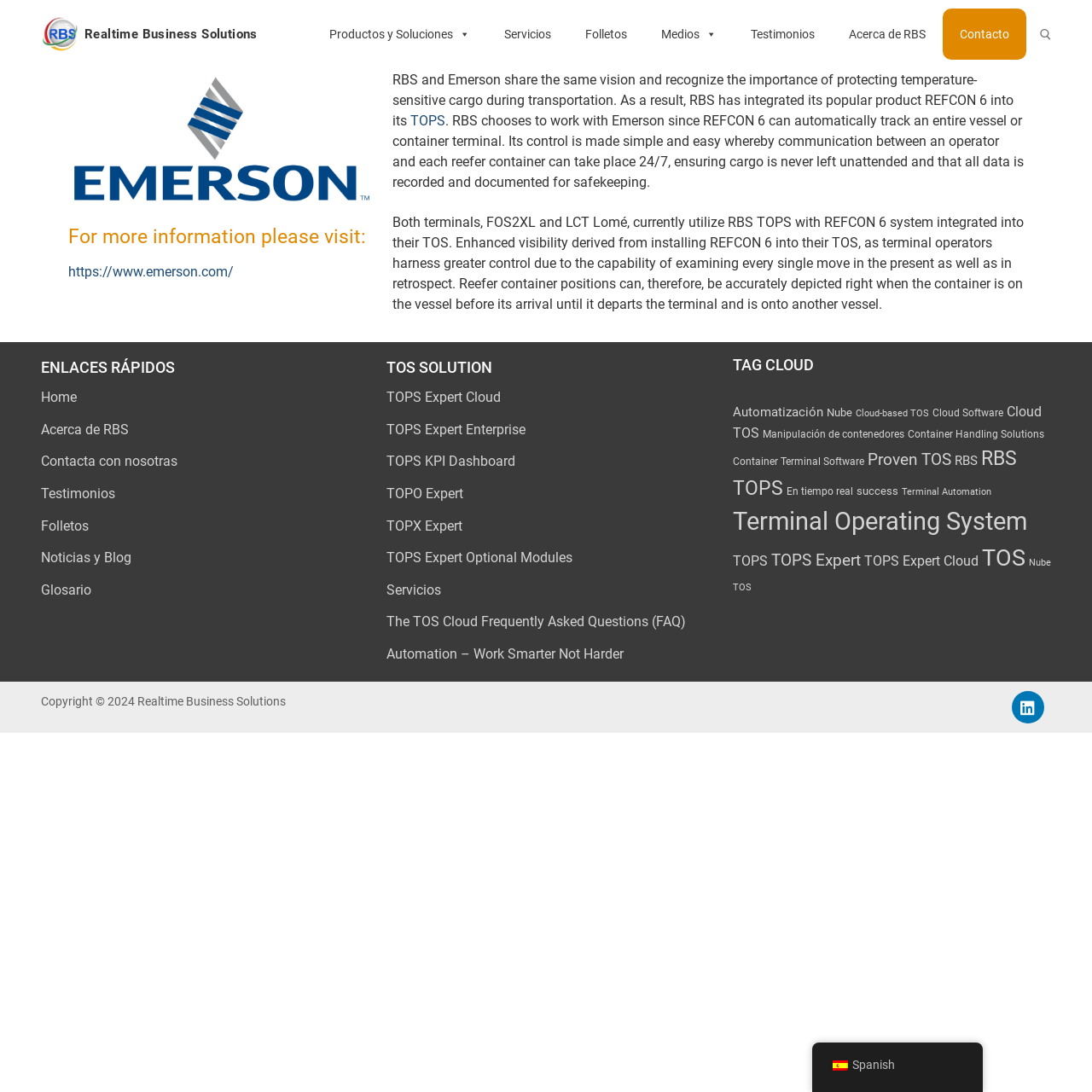Identify the bounding box coordinates of the clickable region required to complete the instruction: "Check the TOS solutions". The coordinates should be given as four float numbers within the range of 0 and 1, i.e., [left, top, right, bottom].

[0.354, 0.355, 0.646, 0.377]